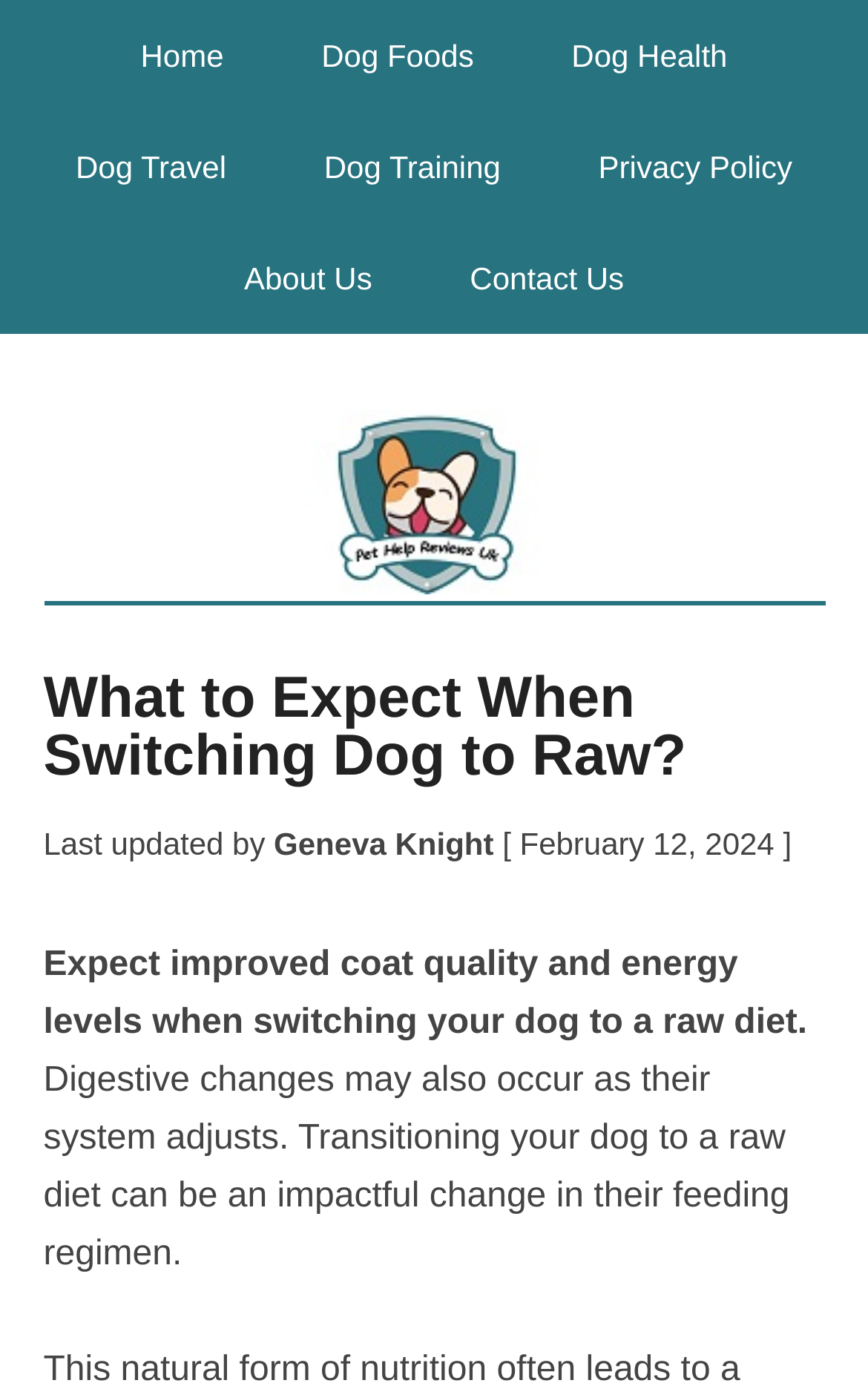Locate the bounding box coordinates of the clickable area to execute the instruction: "read about dog health". Provide the coordinates as four float numbers between 0 and 1, represented as [left, top, right, bottom].

[0.607, 0.0, 0.889, 0.08]